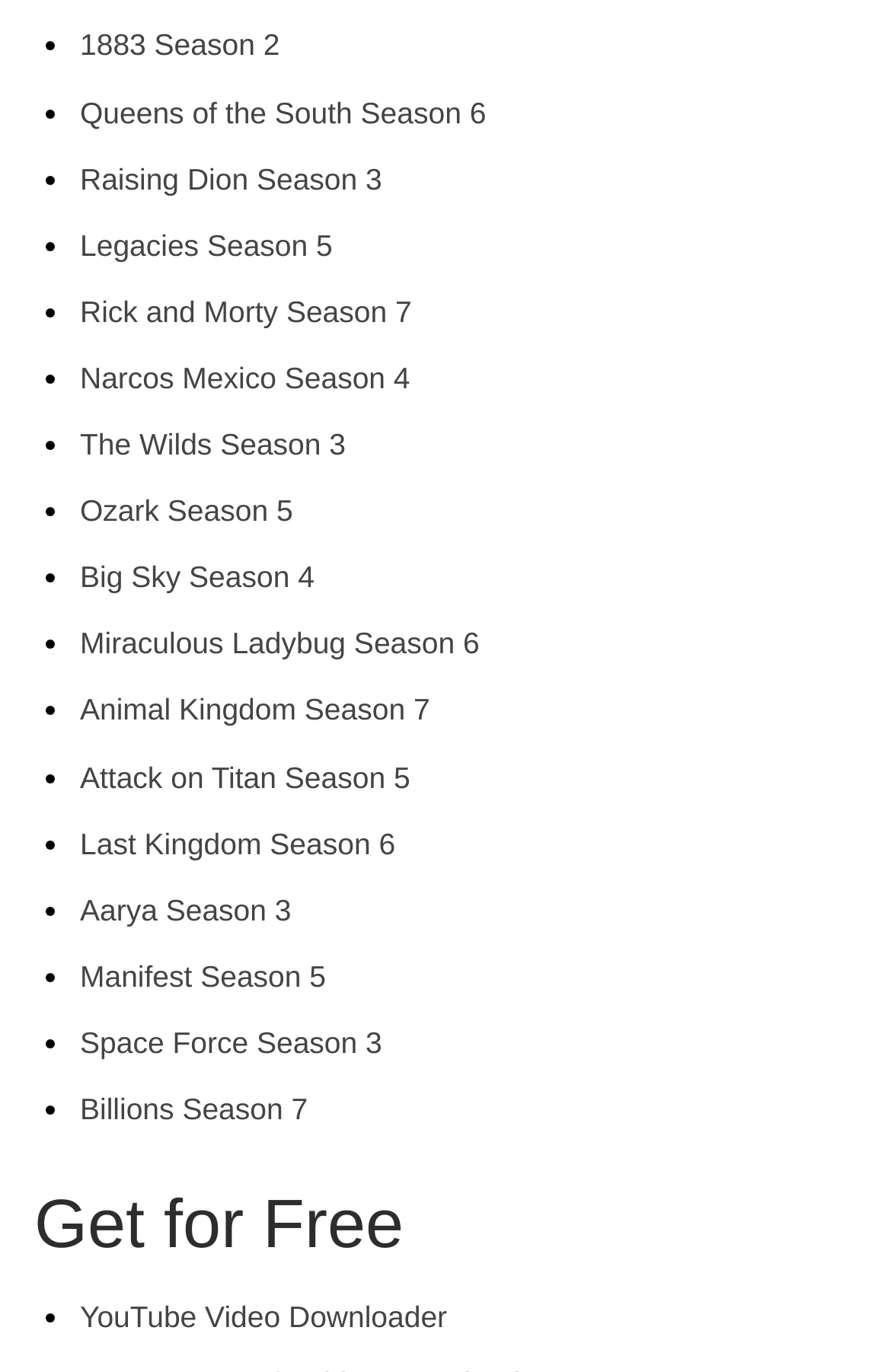What is the name of the YouTube video downloader?
Use the information from the screenshot to give a comprehensive response to the question.

I looked at the last link on the webpage, below the 'Get for Free' heading, and found that it corresponds to a YouTube video downloader with the same name.